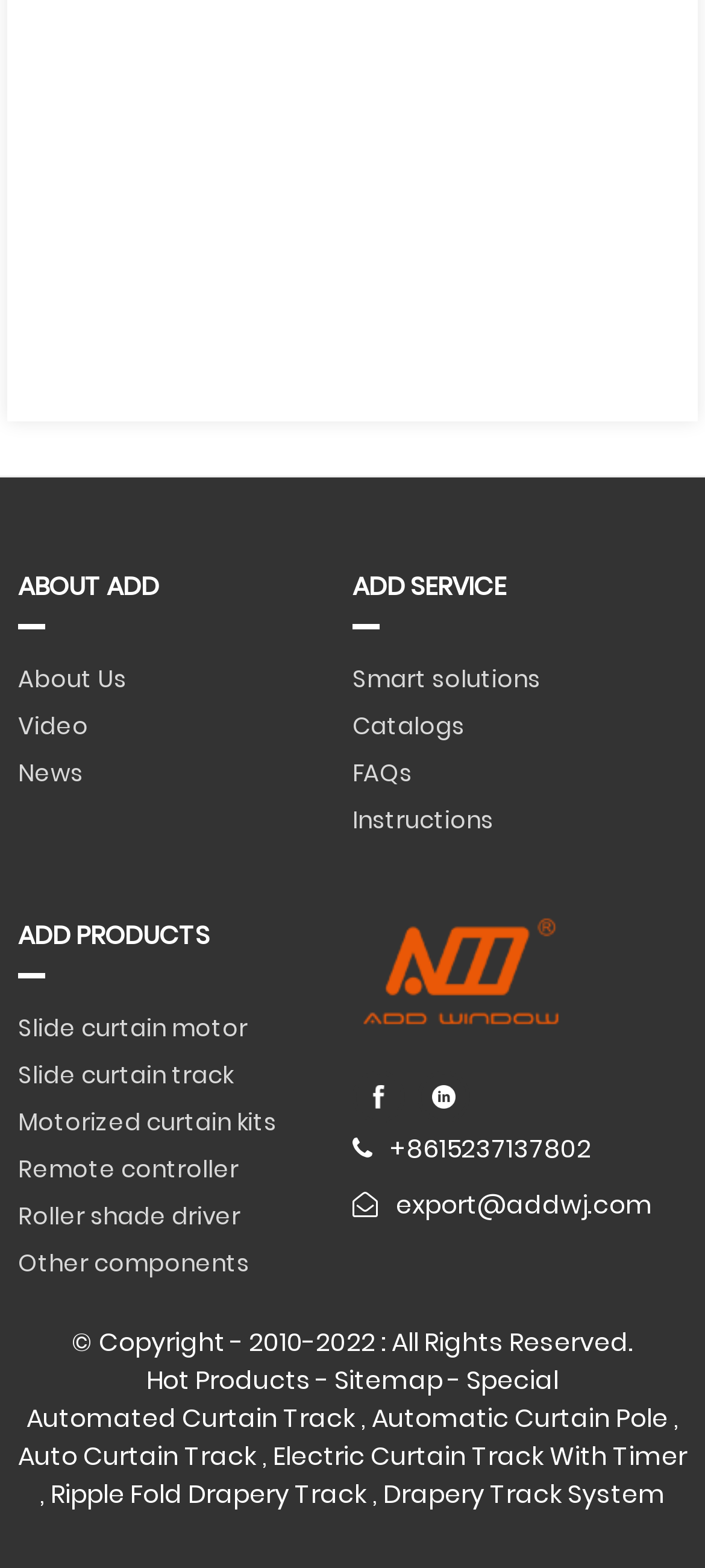What is the purpose of the 'FAQs' link?
Provide a well-explained and detailed answer to the question.

The 'FAQs' link is likely to provide answers to frequently asked questions about the company's products or services, which can be found in the 'ADD SERVICE' section.